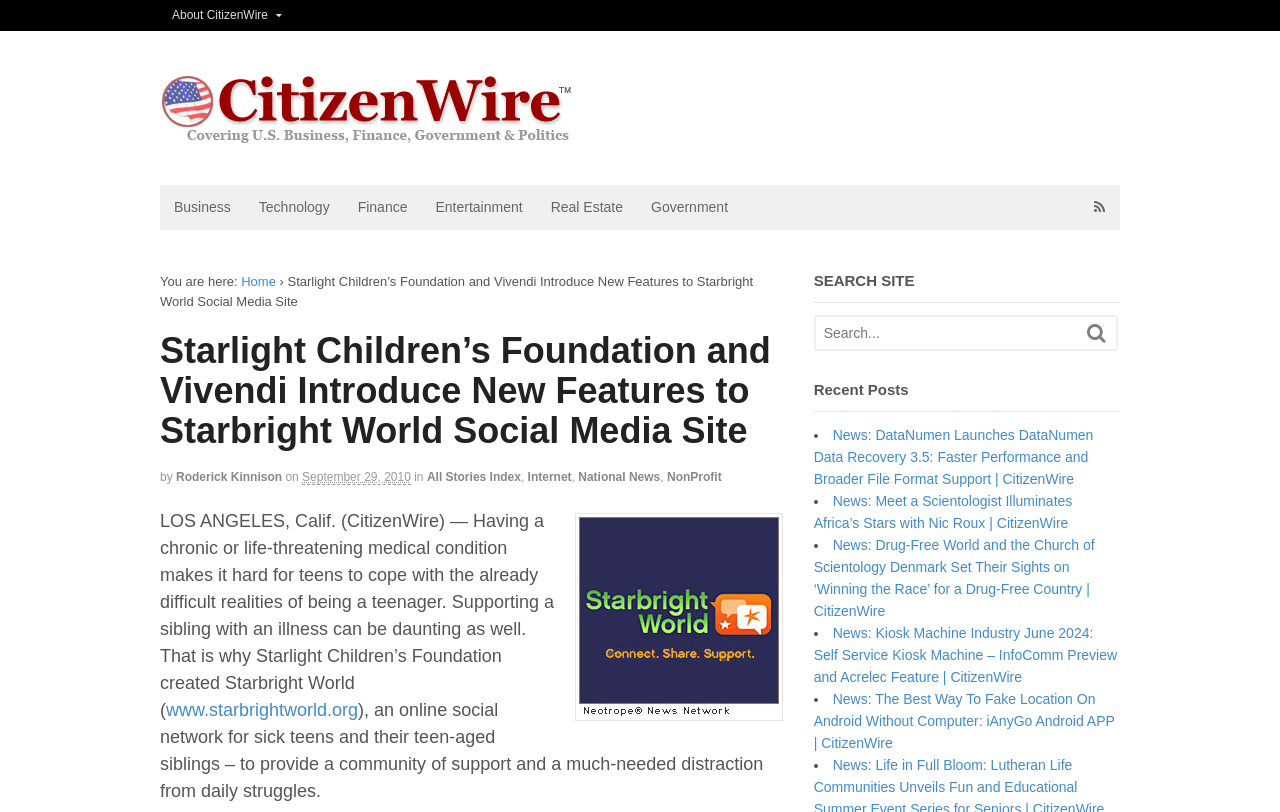Using the details in the image, give a detailed response to the question below:
What is the date of the article?

The date of the article can be inferred from the text '2010-09-29T11:01:22-0400' which is located below the title of the webpage and is labeled as a date.